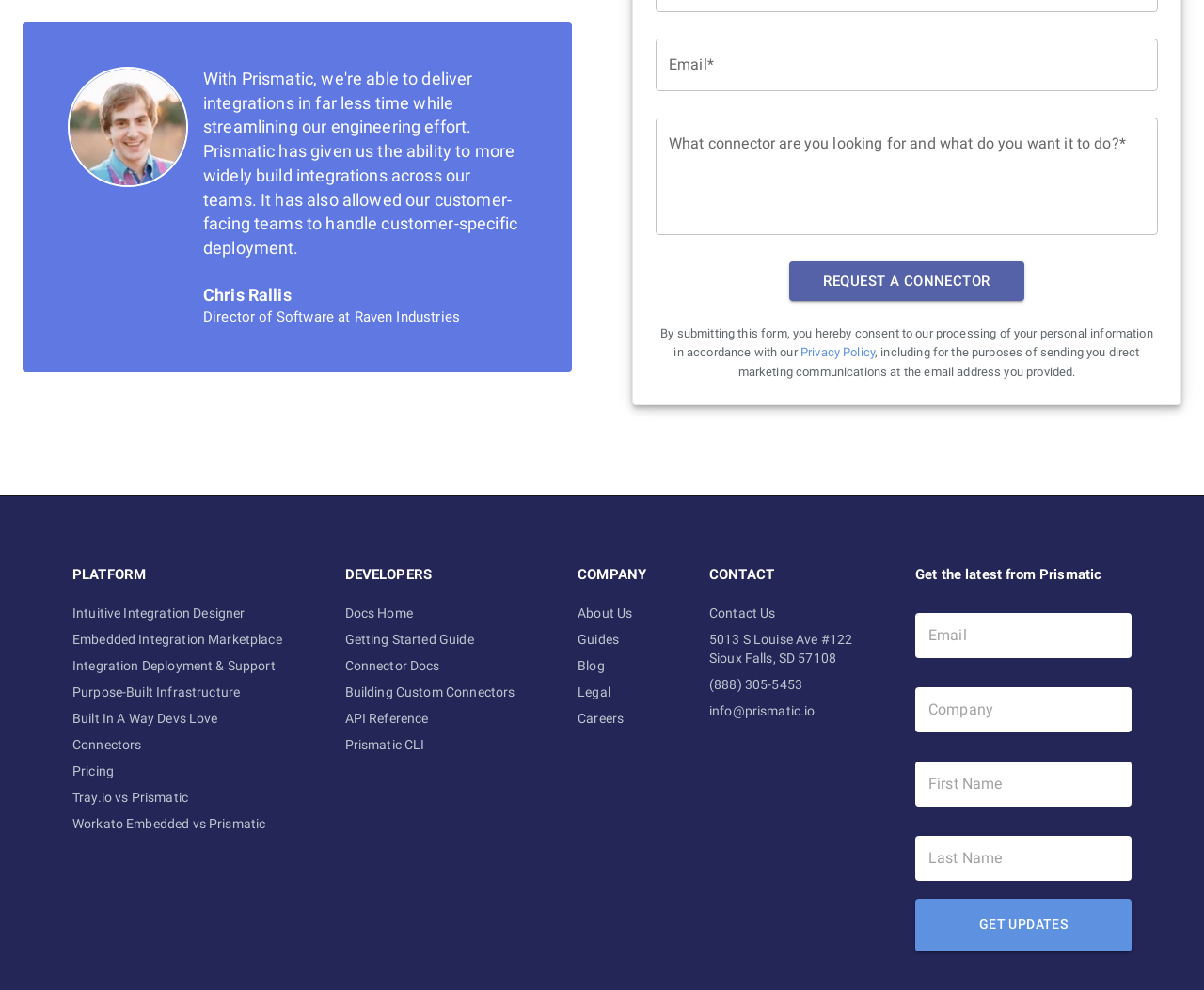Please find the bounding box coordinates of the section that needs to be clicked to achieve this instruction: "Request a connector".

[0.655, 0.264, 0.851, 0.304]